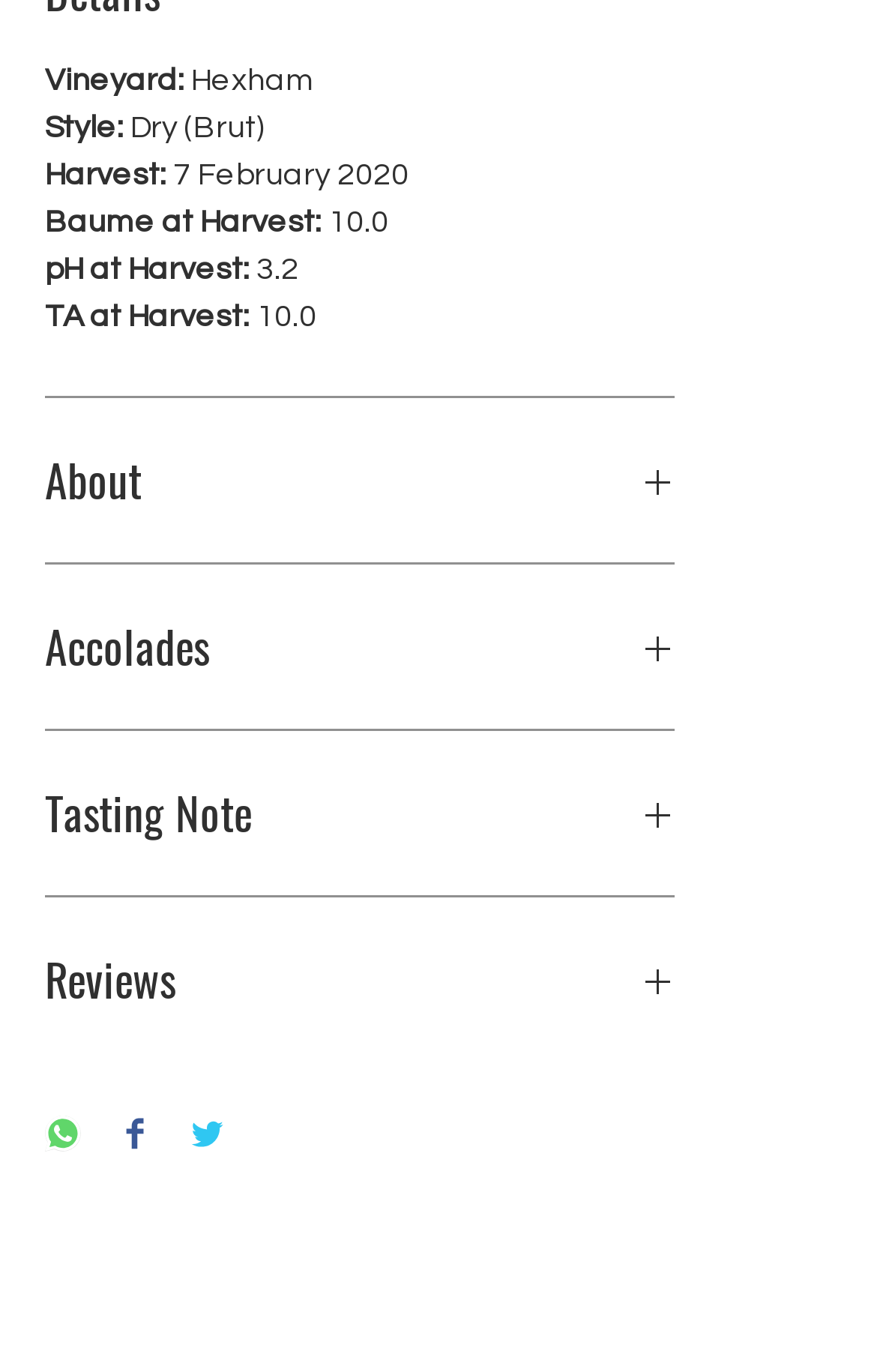What is the style of this wine?
Offer a detailed and exhaustive answer to the question.

The style of this wine can be found in the webpage, which states 'Style: Dry (Brut)'.